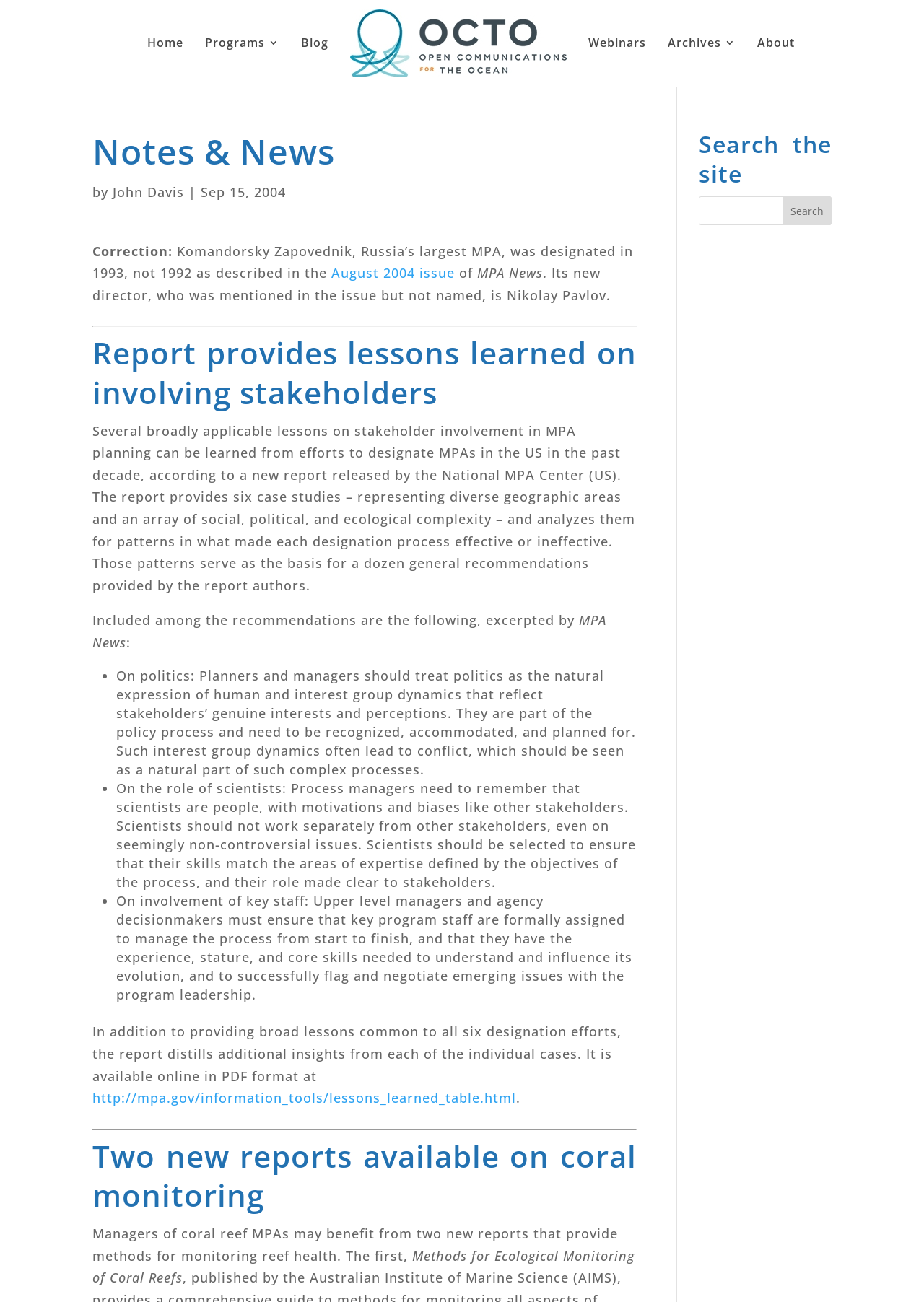What is the name of the author of the first article? Please answer the question using a single word or phrase based on the image.

John Davis